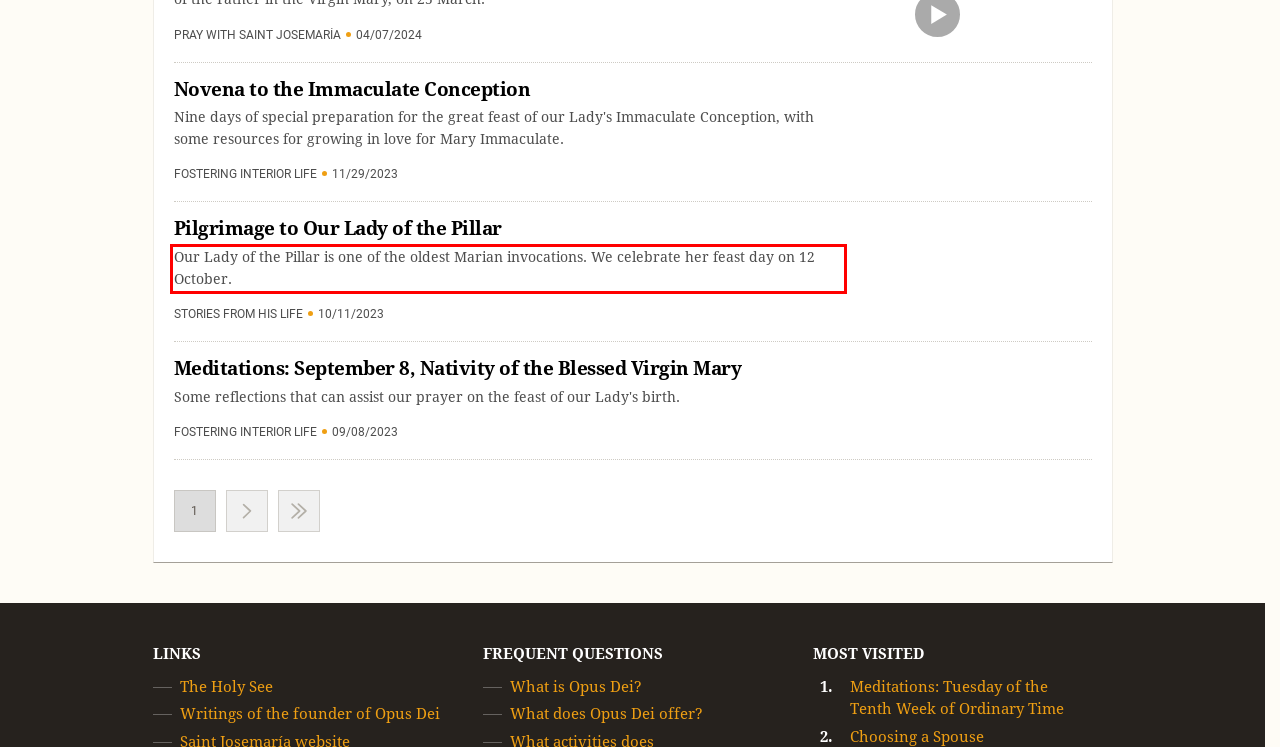Look at the webpage screenshot and recognize the text inside the red bounding box.

Our Lady of the Pillar is one of the oldest Marian invocations. We celebrate her feast day on 12 October.